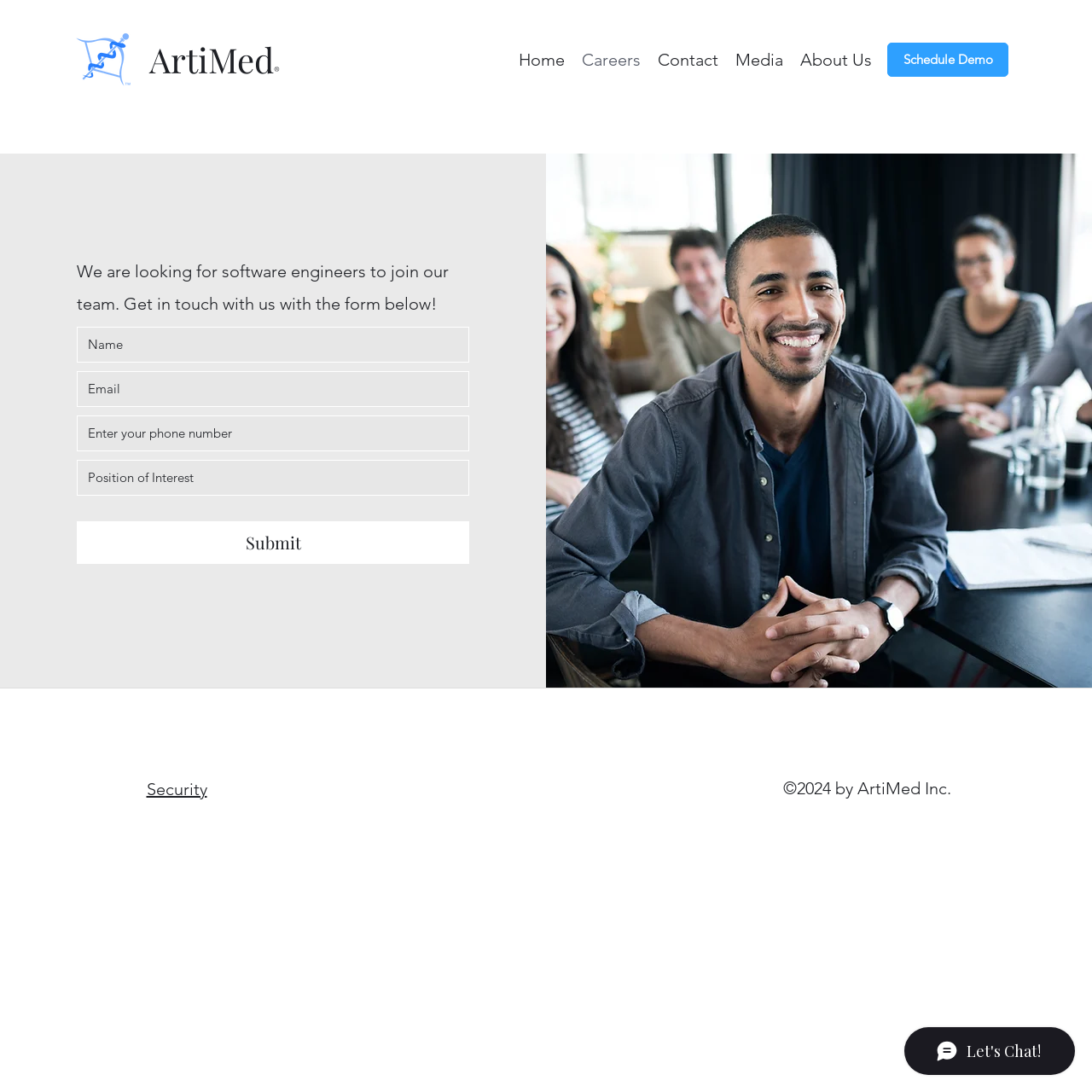Kindly determine the bounding box coordinates for the area that needs to be clicked to execute this instruction: "Fill out the name field".

[0.07, 0.299, 0.43, 0.332]